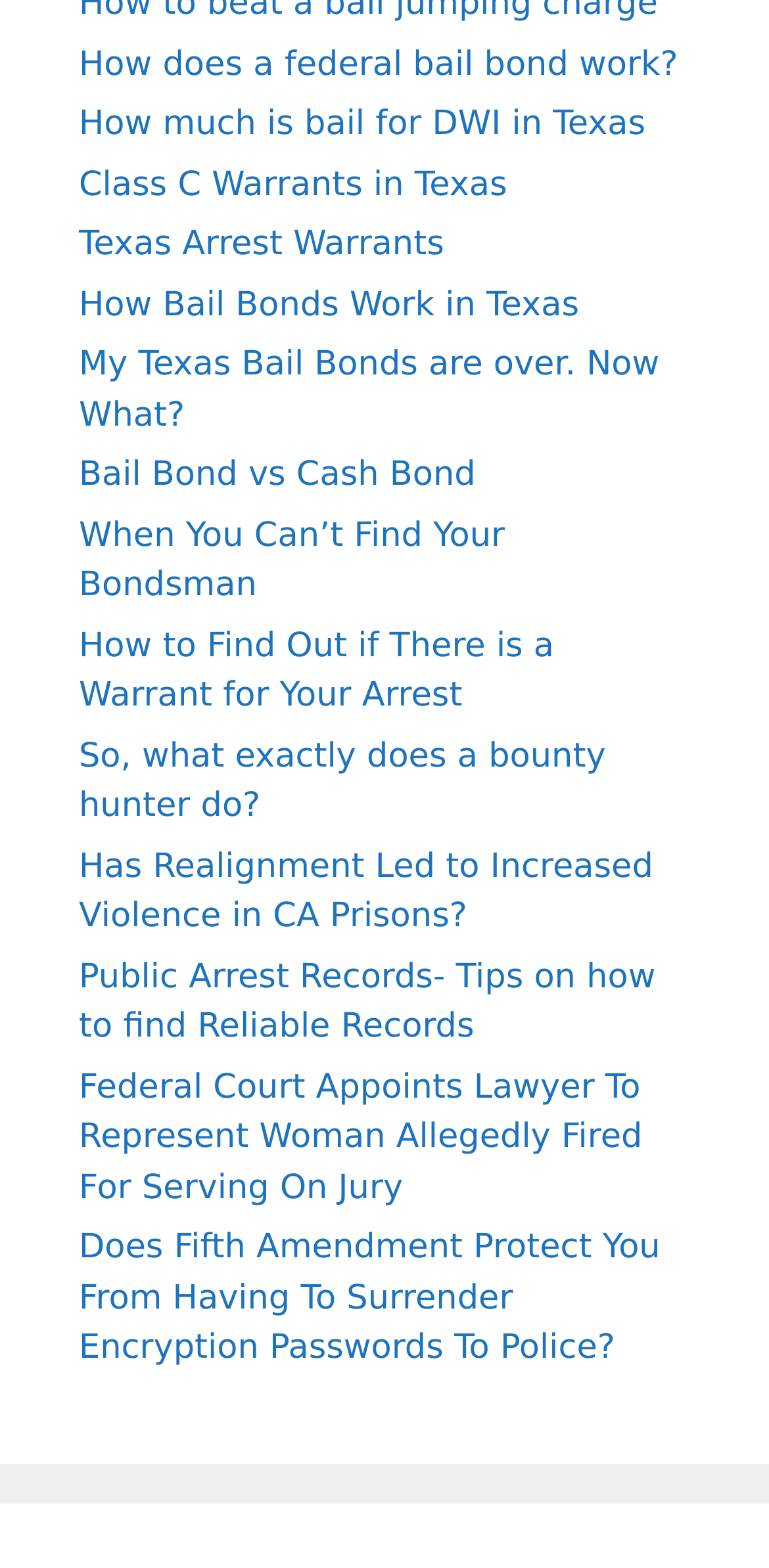Use a single word or phrase to answer the question: 
What is the topic of the last link on the webpage?

Fifth Amendment